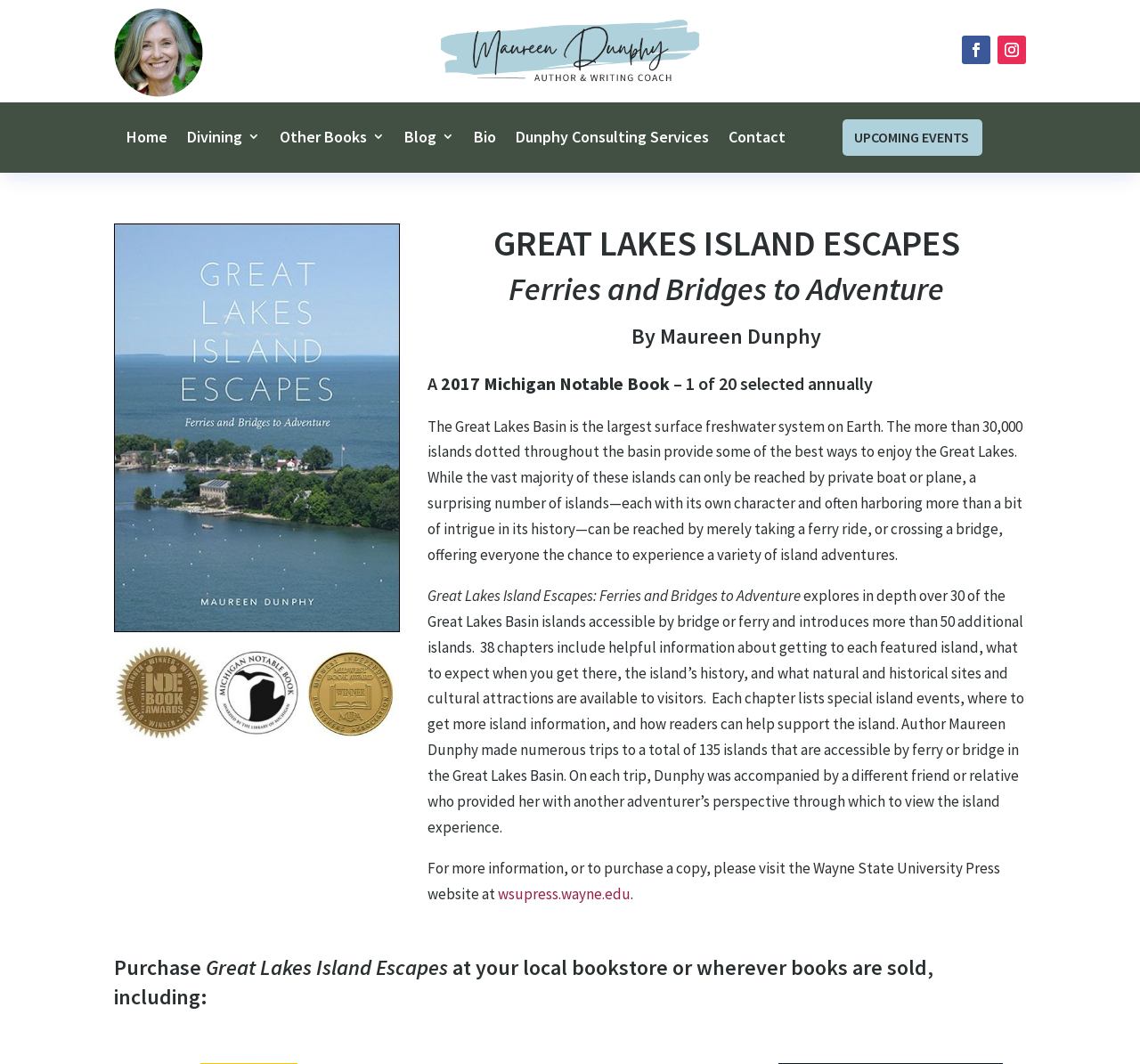Extract the bounding box coordinates for the HTML element that matches this description: "2017 Michigan Notable Book". The coordinates should be four float numbers between 0 and 1, i.e., [left, top, right, bottom].

[0.386, 0.349, 0.587, 0.37]